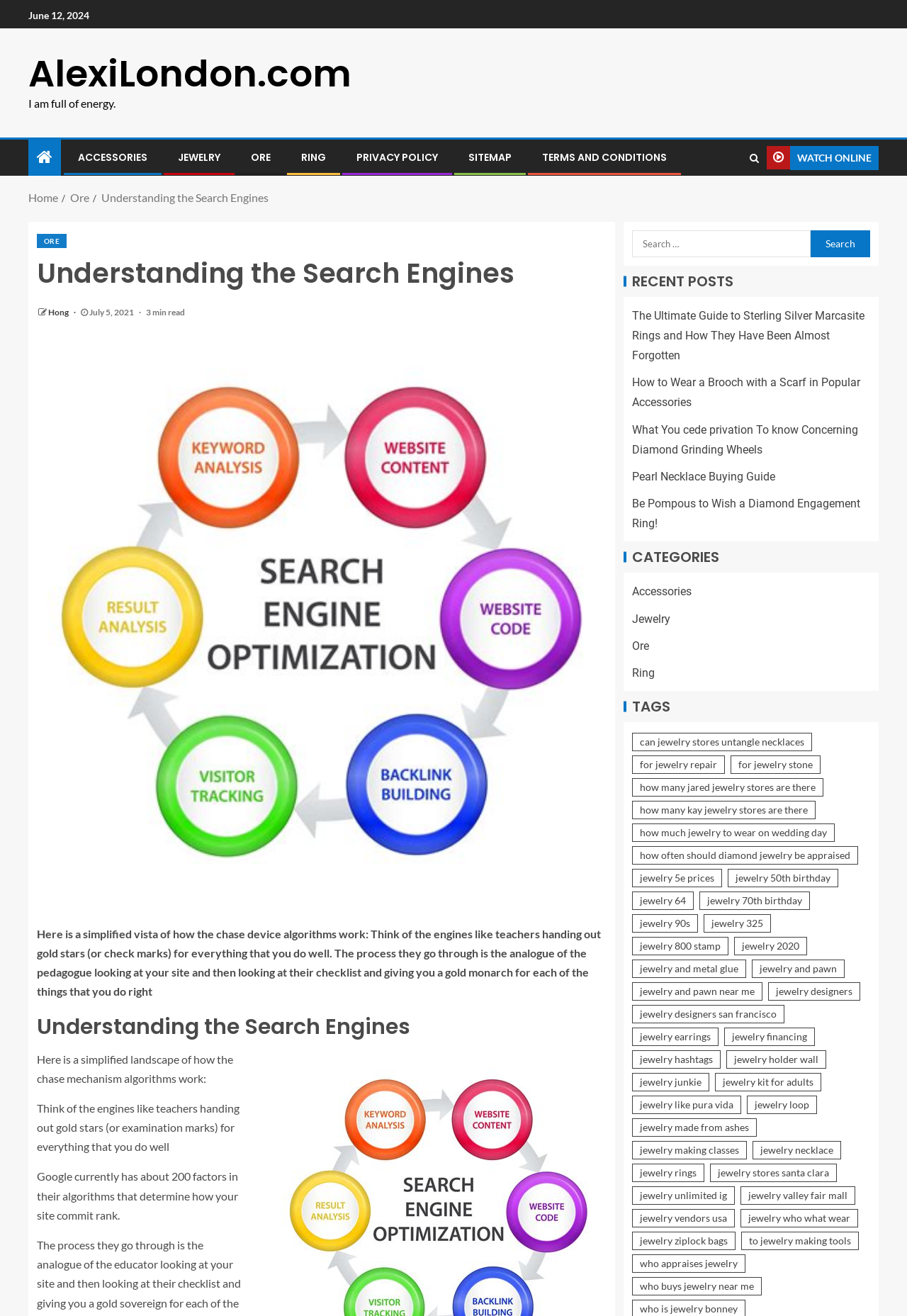Use the details in the image to answer the question thoroughly: 
What is the topic of the article 'Understanding the Search Engines'?

I found the article 'Understanding the Search Engines' on the webpage, and based on its title and content, I infer that its topic is search engine algorithms and how they work.